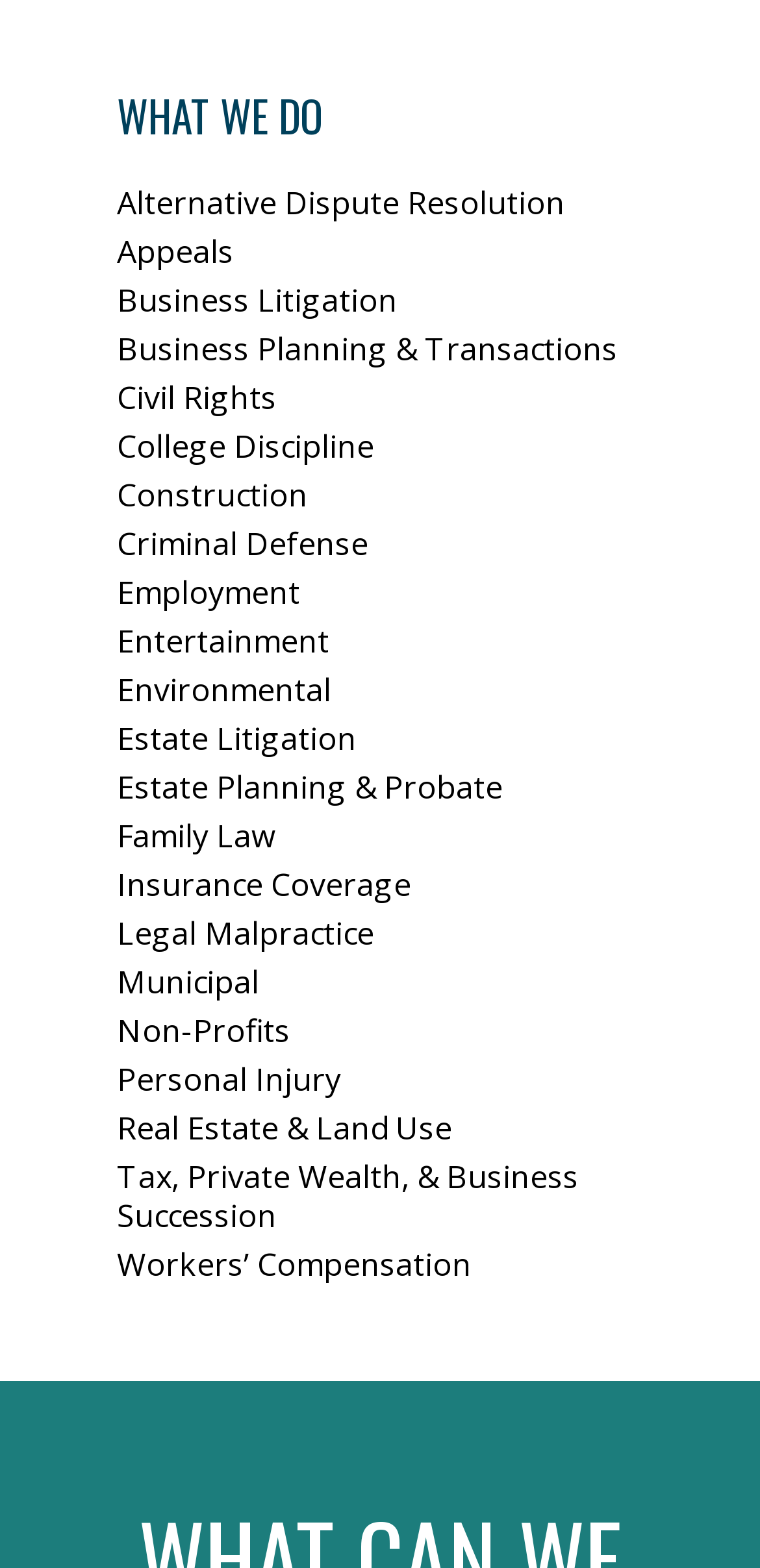Determine the coordinates of the bounding box for the clickable area needed to execute this instruction: "click on Alternative Dispute Resolution".

[0.154, 0.115, 0.744, 0.143]